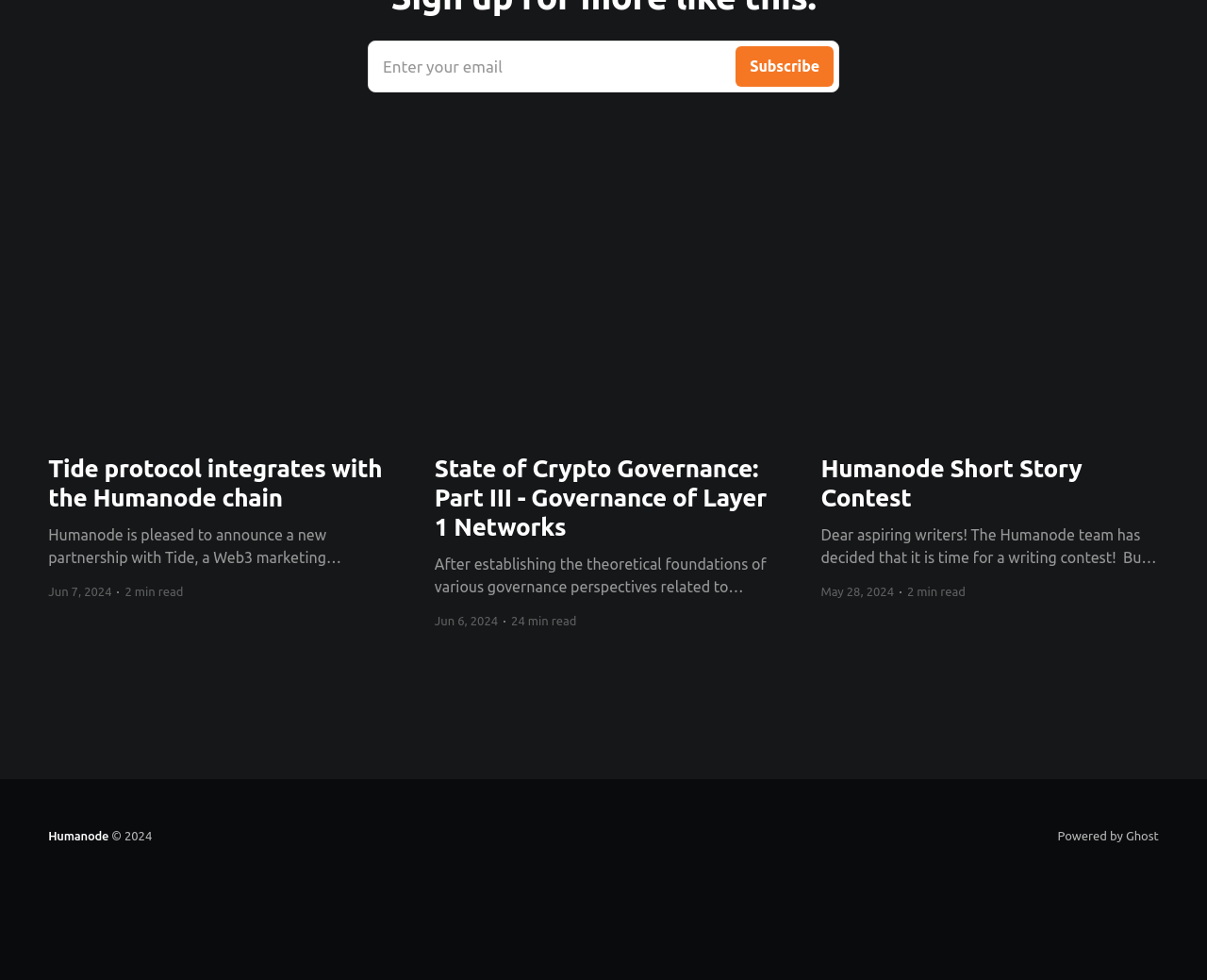What is the date of the third article?
Look at the image and provide a detailed response to the question.

The third article has a footer section that indicates the date, which is May 28, 2024. This information is obtained from the StaticText element 'May 28, 2024'.